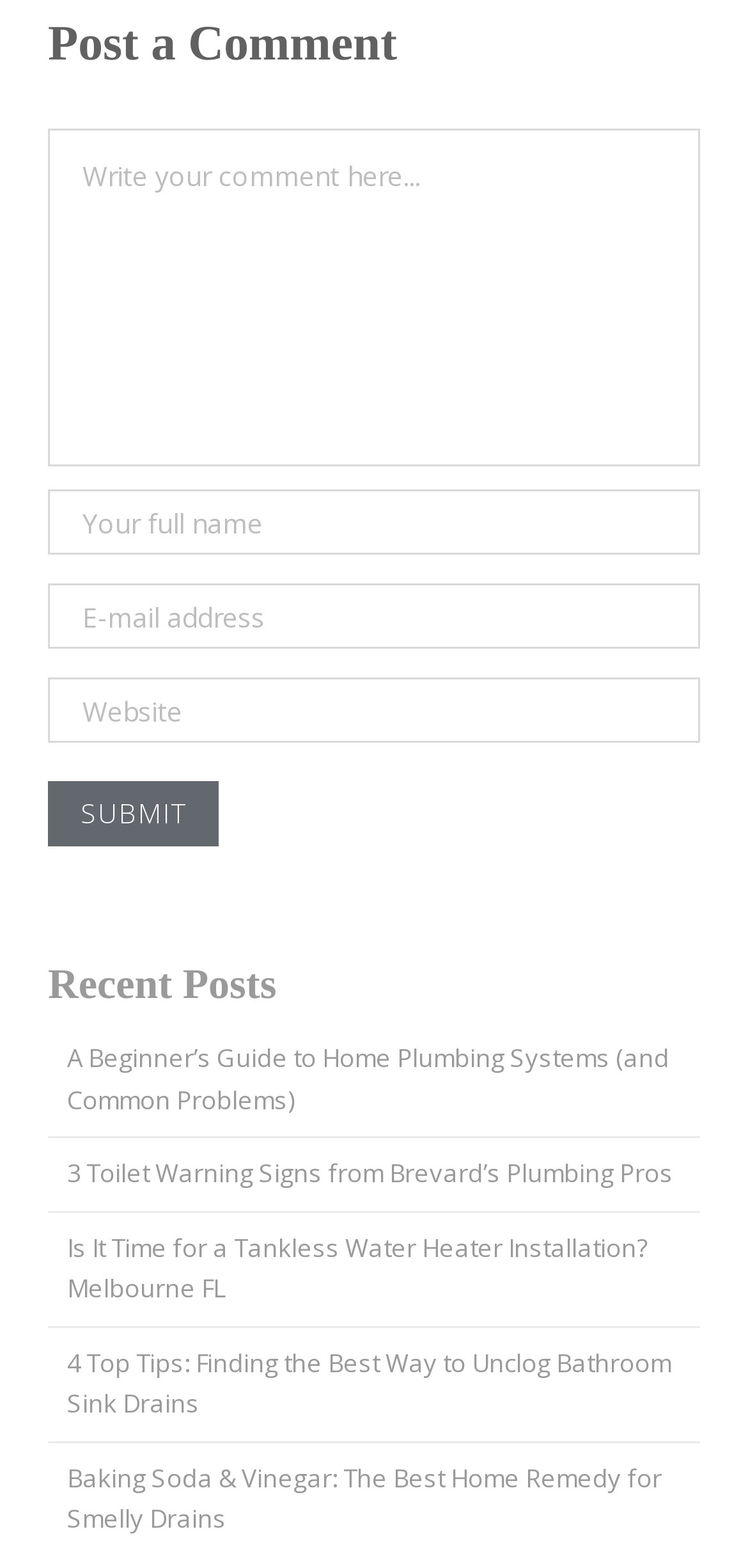Respond to the question below with a concise word or phrase:
What is the label of the button below the text boxes?

Submit